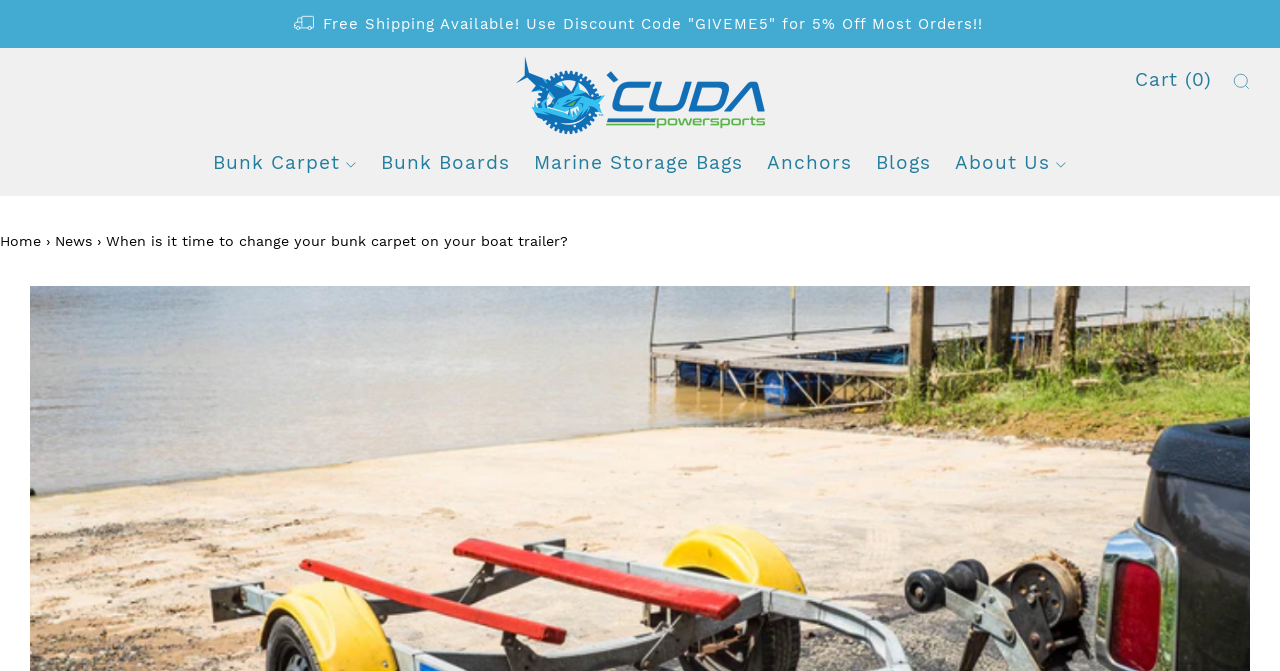What is the discount code for 5% off most orders?
Deliver a detailed and extensive answer to the question.

The discount code can be found in the static text element 'Free Shipping Available! Use Discount Code "GIVEME5" for 5% Off Most Orders!!' which is located at the top of the webpage.